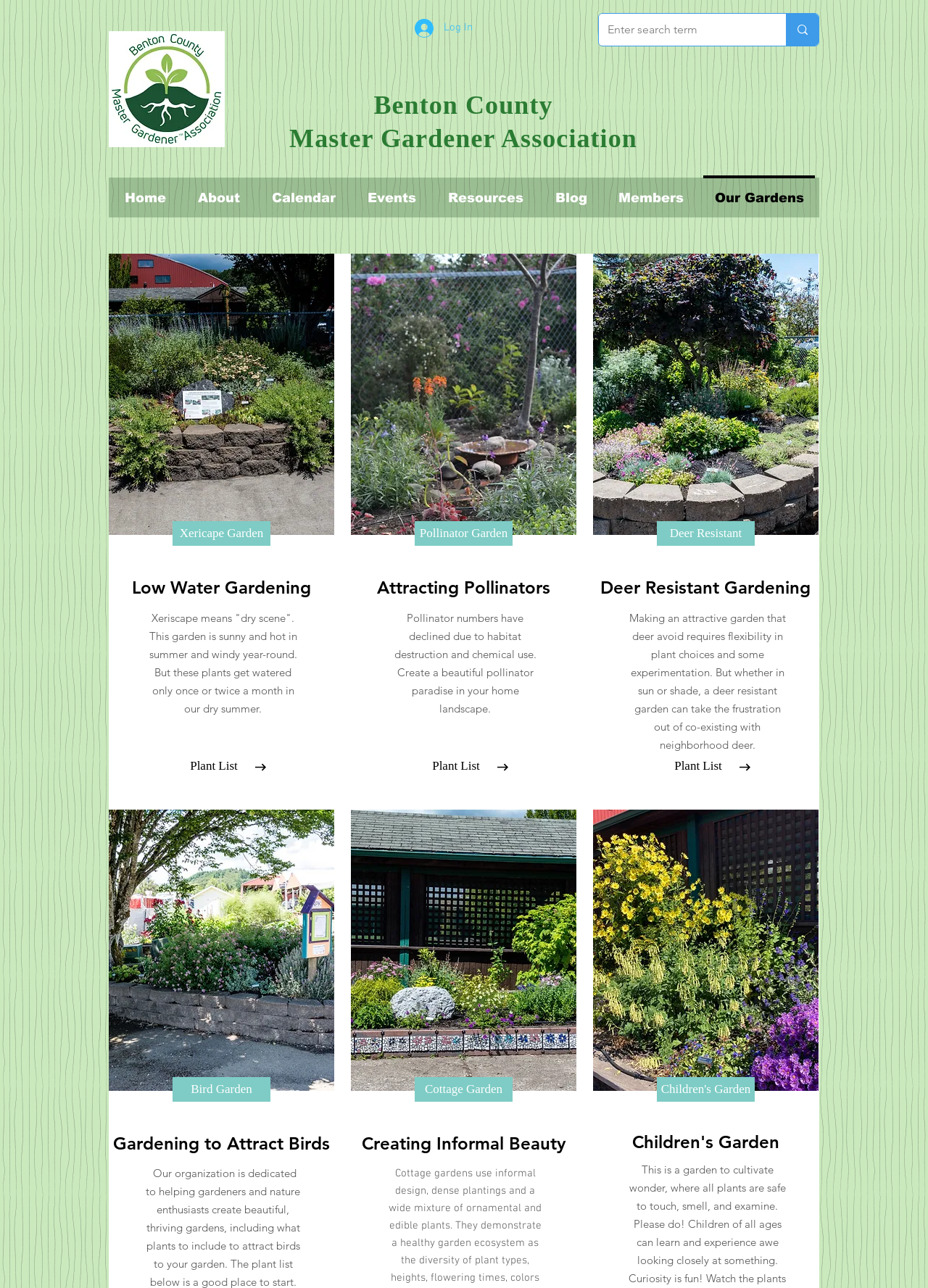Provide the bounding box coordinates for the UI element described in this sentence: "Home". The coordinates should be four float values between 0 and 1, i.e., [left, top, right, bottom].

[0.117, 0.136, 0.196, 0.161]